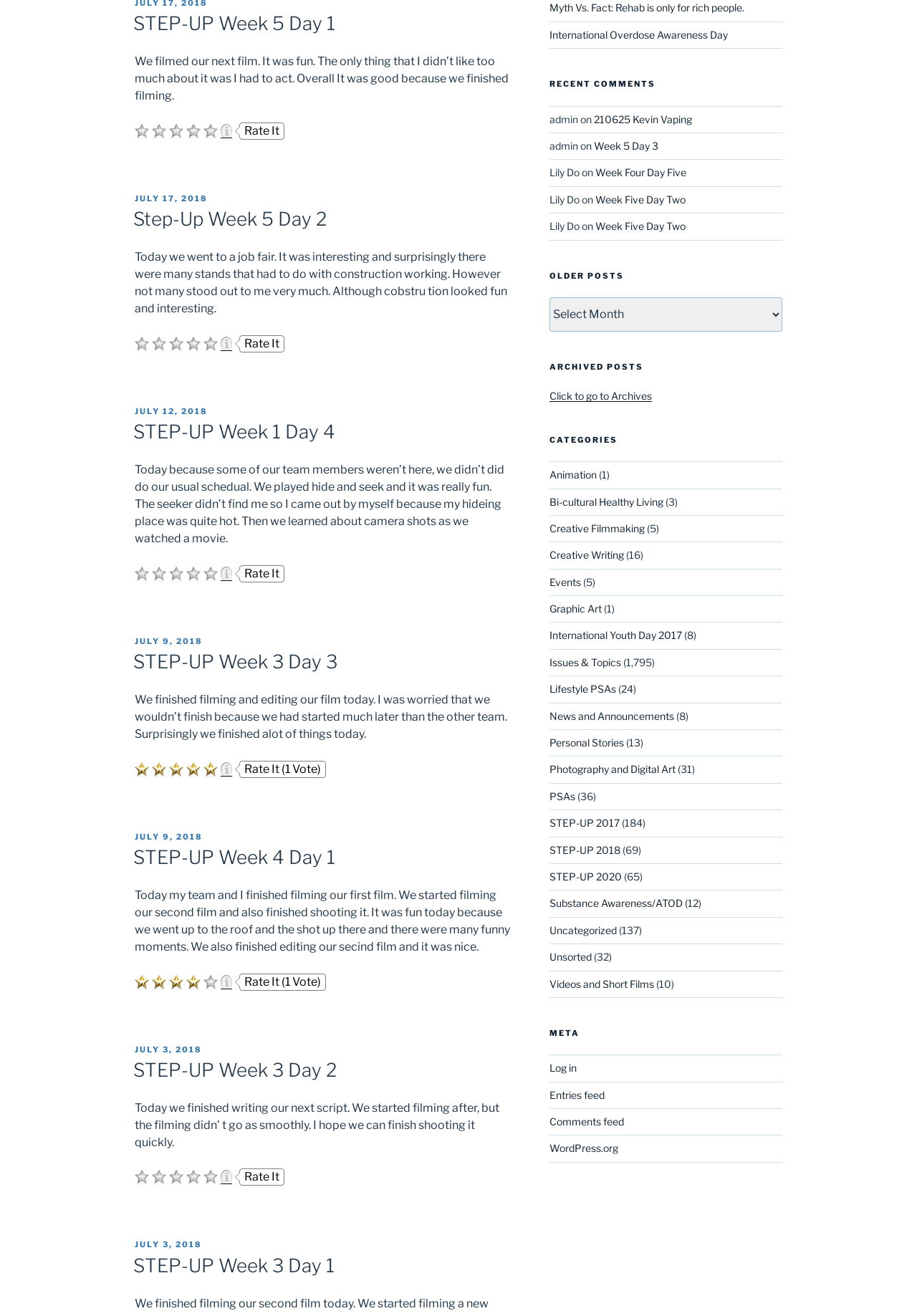Determine the bounding box coordinates (top-left x, top-left y, bottom-right x, bottom-right y) of the UI element described in the following text: Graphic Art

[0.599, 0.458, 0.656, 0.467]